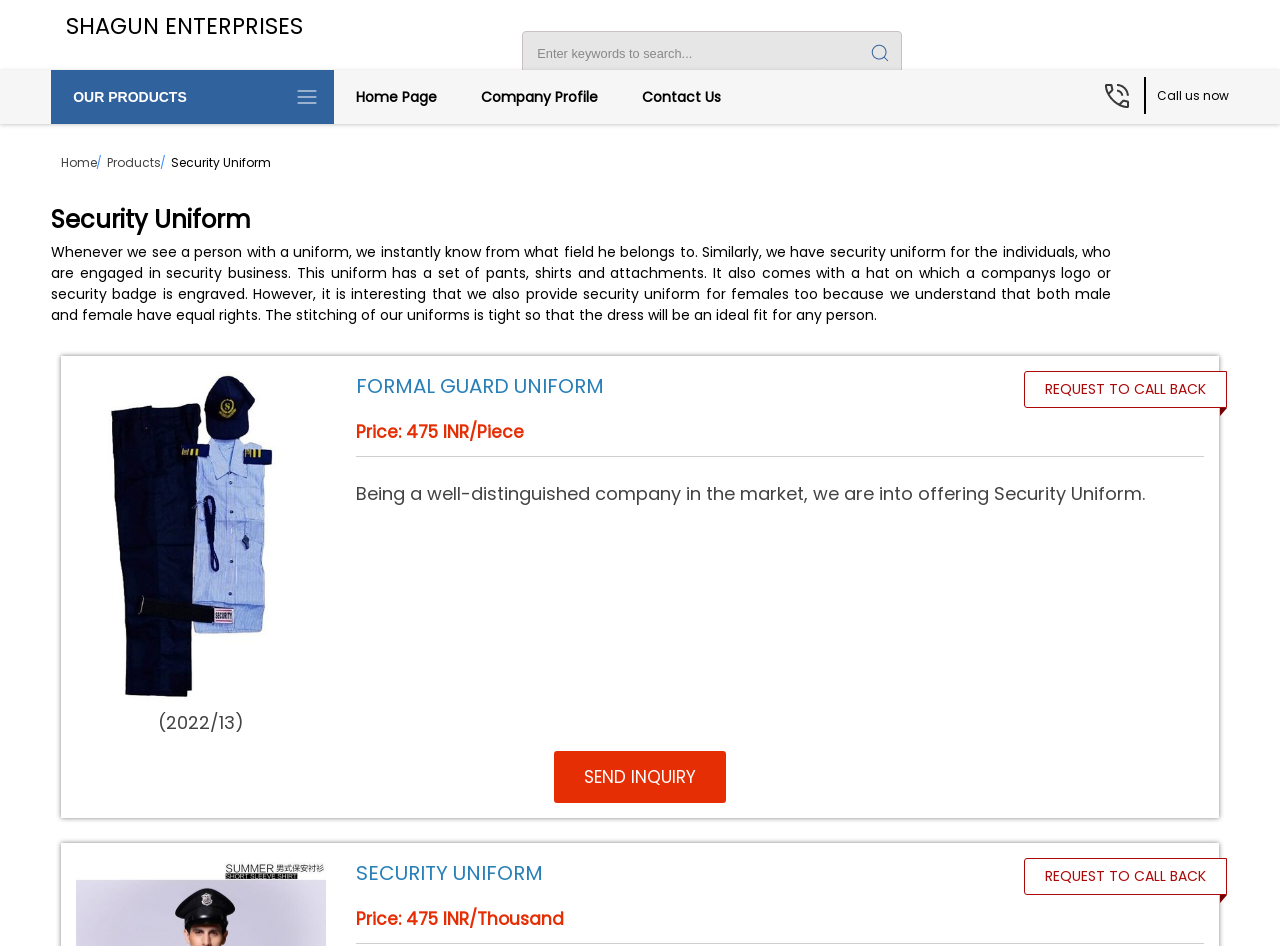Can you determine the bounding box coordinates of the area that needs to be clicked to fulfill the following instruction: "Click on the 'SHAGUN ENTERPRISES' link"?

[0.052, 0.011, 0.237, 0.044]